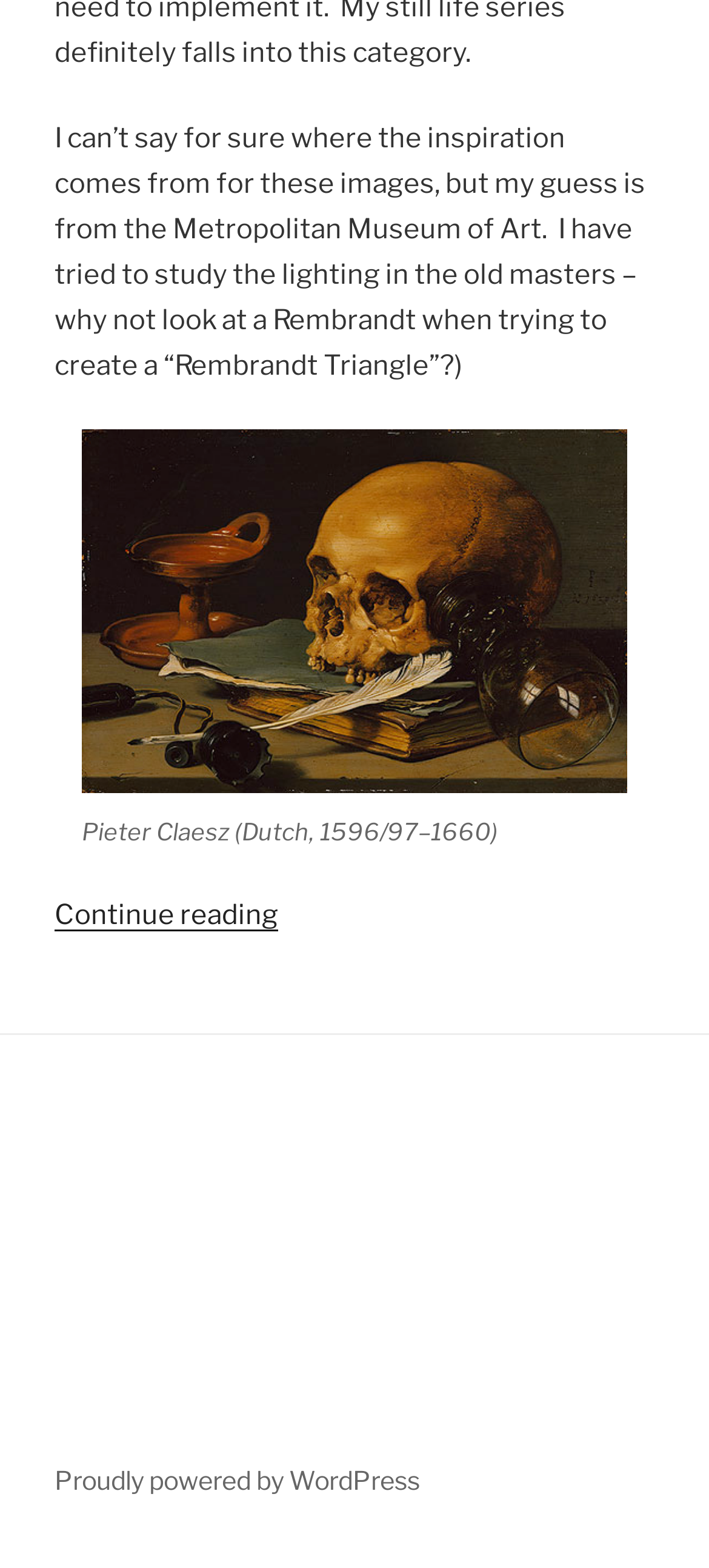Give the bounding box coordinates for this UI element: "parent_node: Pieter Claesz (Dutch, 1596/97–1660)". The coordinates should be four float numbers between 0 and 1, arranged as [left, top, right, bottom].

[0.115, 0.274, 0.885, 0.506]